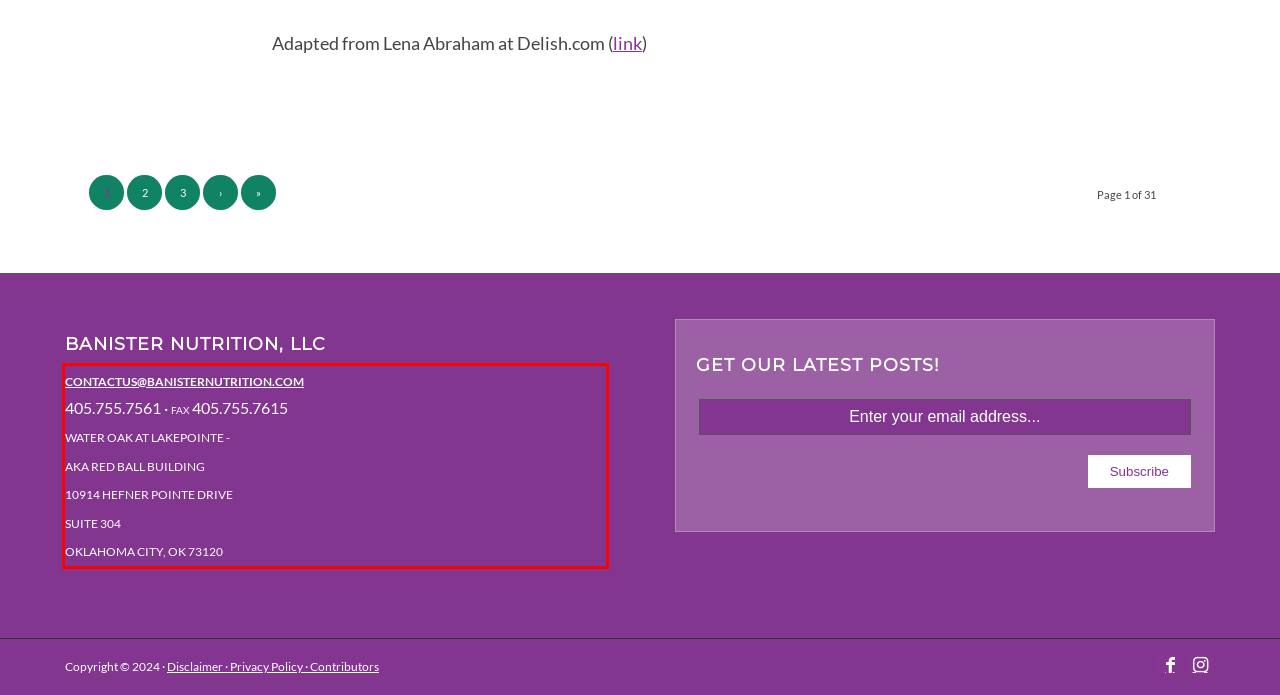Please take the screenshot of the webpage, find the red bounding box, and generate the text content that is within this red bounding box.

CONTACTUS@BANISTERNUTRITION.COM 405.755.7561 · FAX 405.755.7615 WATER OAK AT LAKEPOINTE - AKA RED BALL BUILDING 10914 HEFNER POINTE DRIVE SUITE 304 OKLAHOMA CITY, OK 73120